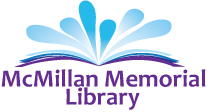Answer in one word or a short phrase: 
What is the font color of the library's name in the logo?

Purple